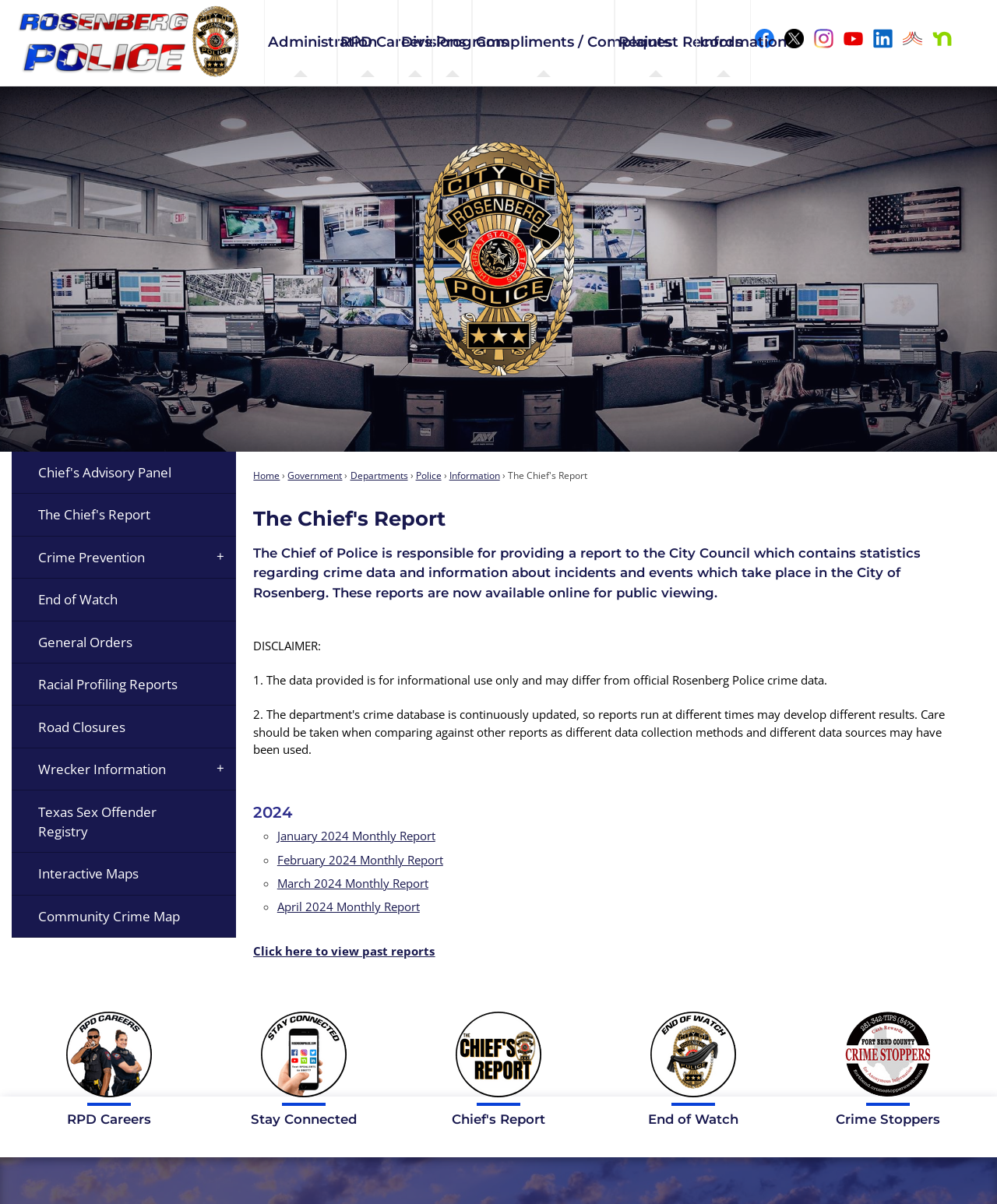Please determine the bounding box coordinates of the element's region to click for the following instruction: "View the 'January 2024 Monthly Report'".

[0.278, 0.688, 0.437, 0.701]